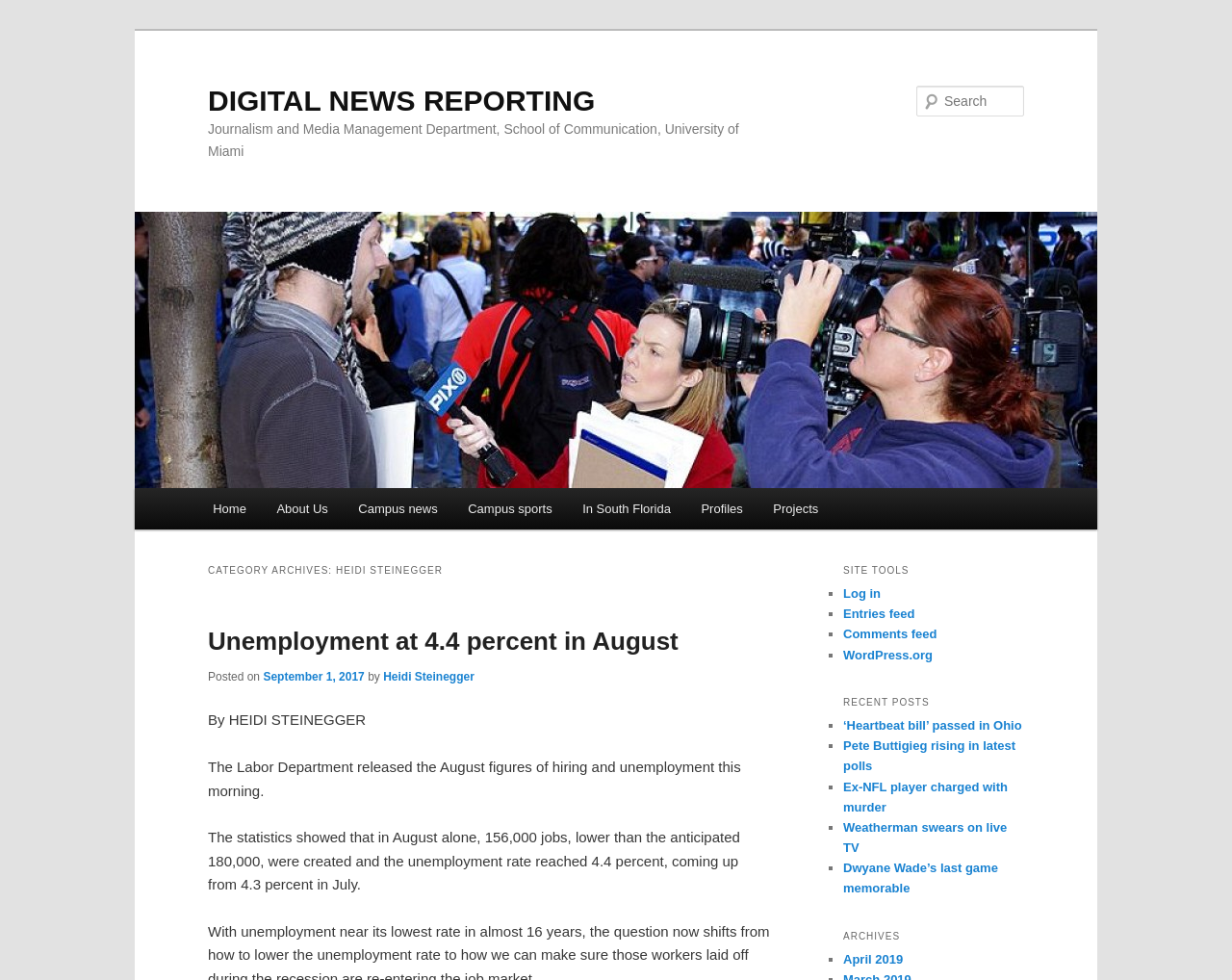Determine the bounding box coordinates of the clickable element to complete this instruction: "View April 2019 archives". Provide the coordinates in the format of four float numbers between 0 and 1, [left, top, right, bottom].

[0.684, 0.971, 0.733, 0.986]